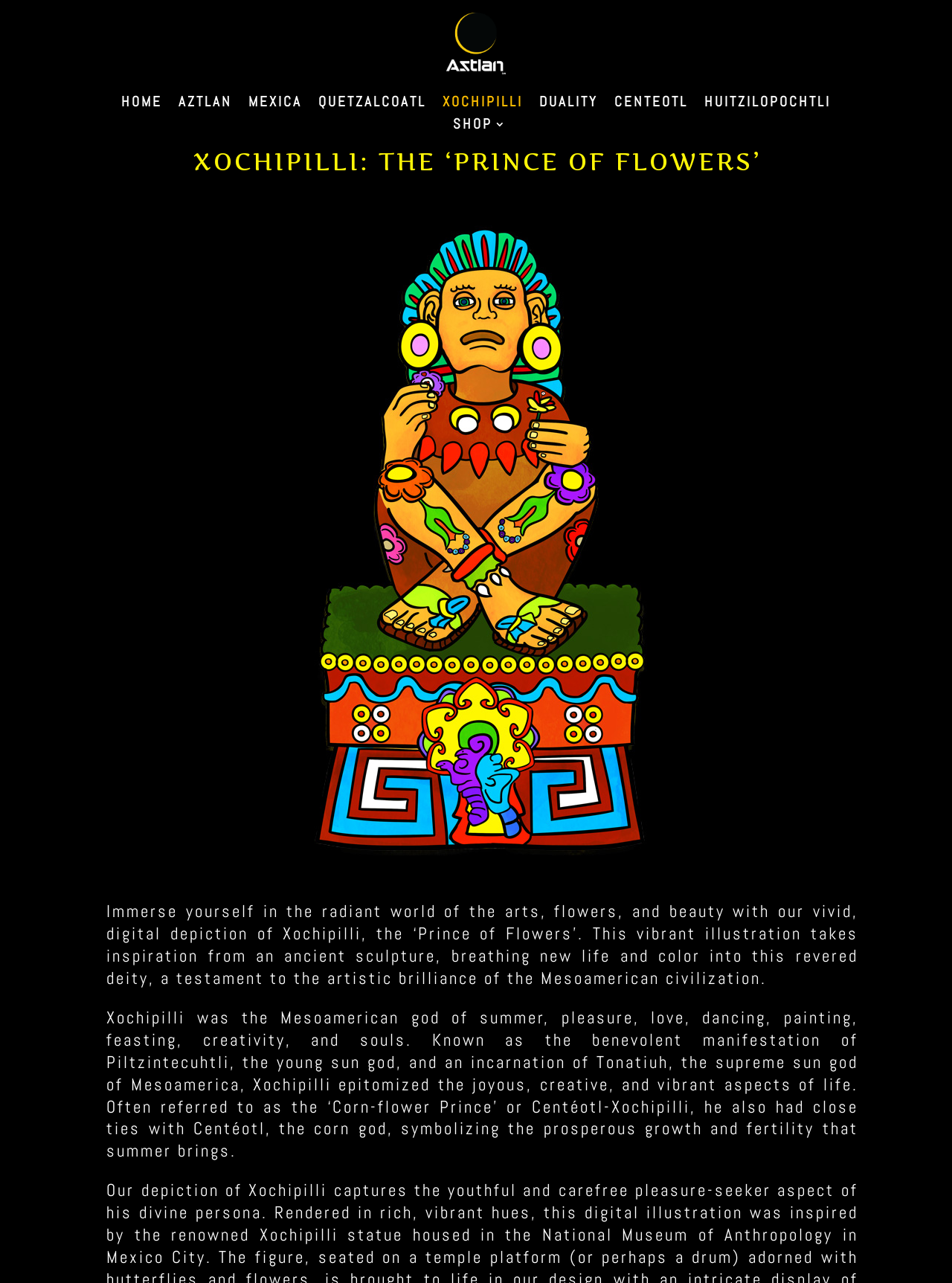Please locate the bounding box coordinates of the element's region that needs to be clicked to follow the instruction: "View the XOCHIPILLI image". The bounding box coordinates should be provided as four float numbers between 0 and 1, i.e., [left, top, right, bottom].

[0.155, 0.157, 0.858, 0.679]